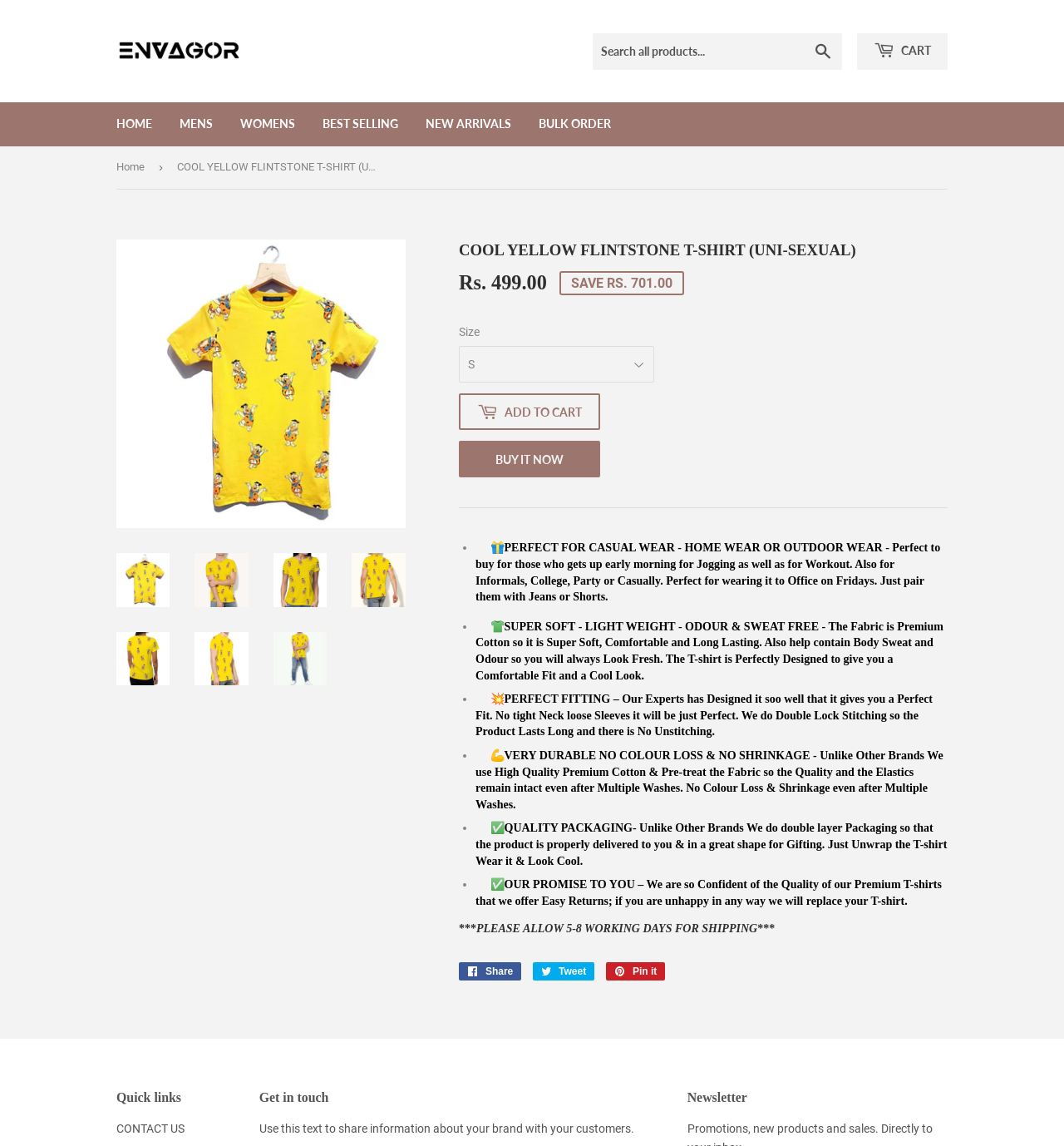What is the purpose of the product?
Can you give a detailed and elaborate answer to the question?

I inferred this answer by reading the product description, which mentions that the product is perfect for casual wear, home wear, outdoor wear, jogging, workout, and other informal occasions. This suggests that the product is designed for everyday wear and various physical activities.